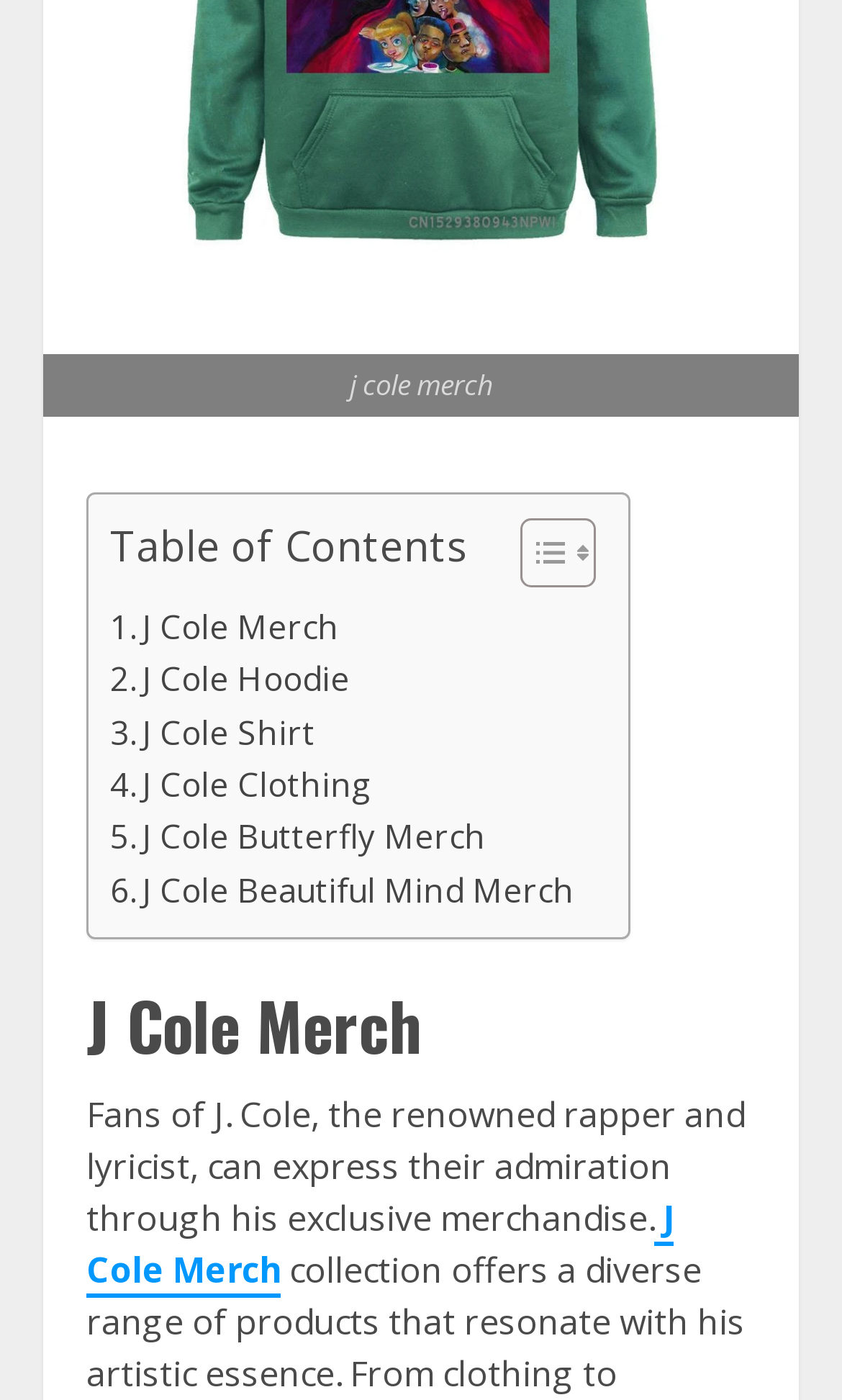Determine the bounding box coordinates of the UI element described below. Use the format (top-left x, top-left y, bottom-right x, bottom-right y) with floating point numbers between 0 and 1: J Cole Merch

[0.131, 0.429, 0.403, 0.466]